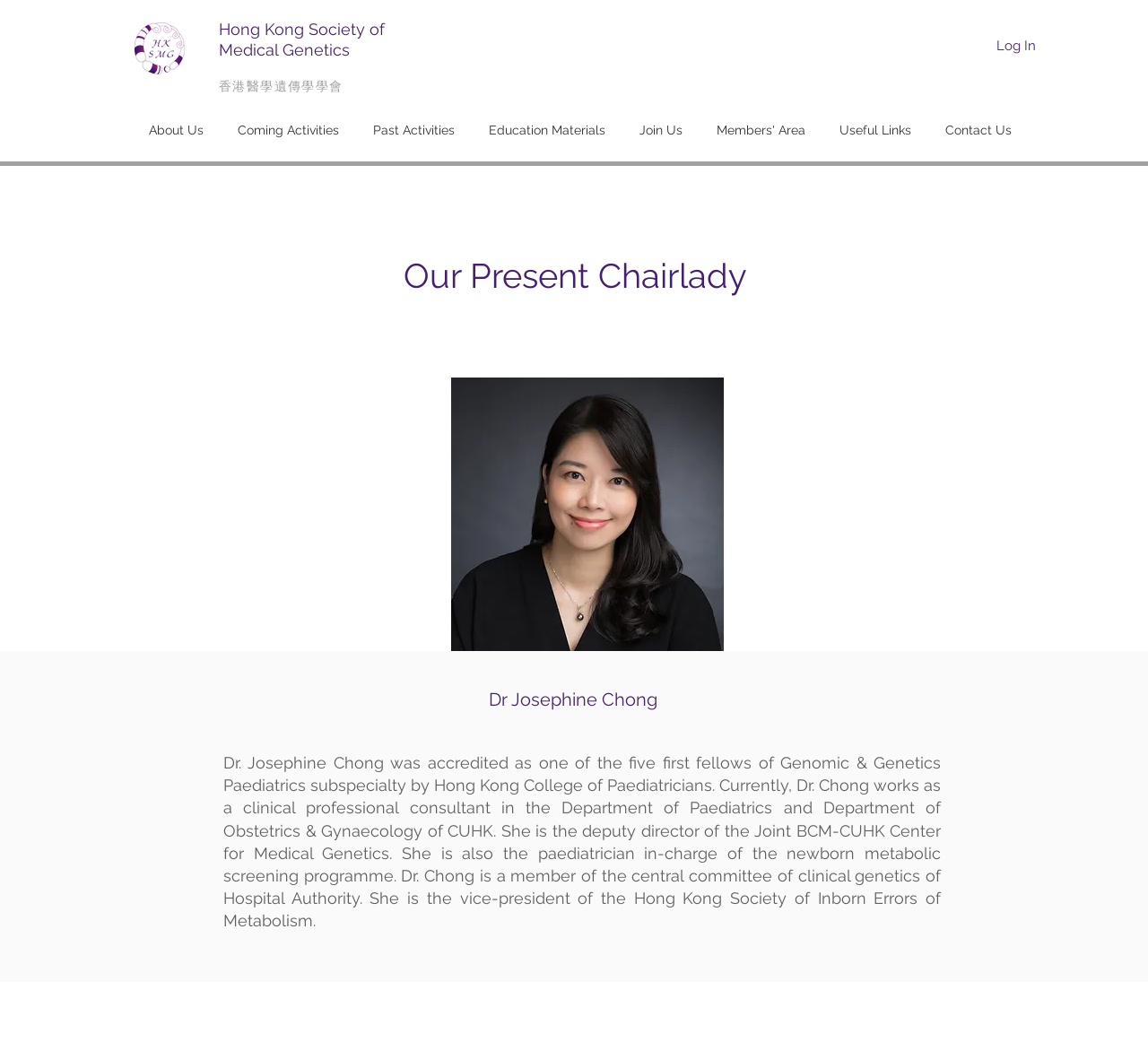Look at the image and answer the question in detail:
What are the navigation menu items on the webpage?

I found the answer by looking at the navigation menu, which contains the following items: About Us, Coming Activities, Past Activities, Education Materials, Join Us, Members' Area, Useful Links, and Contact Us.